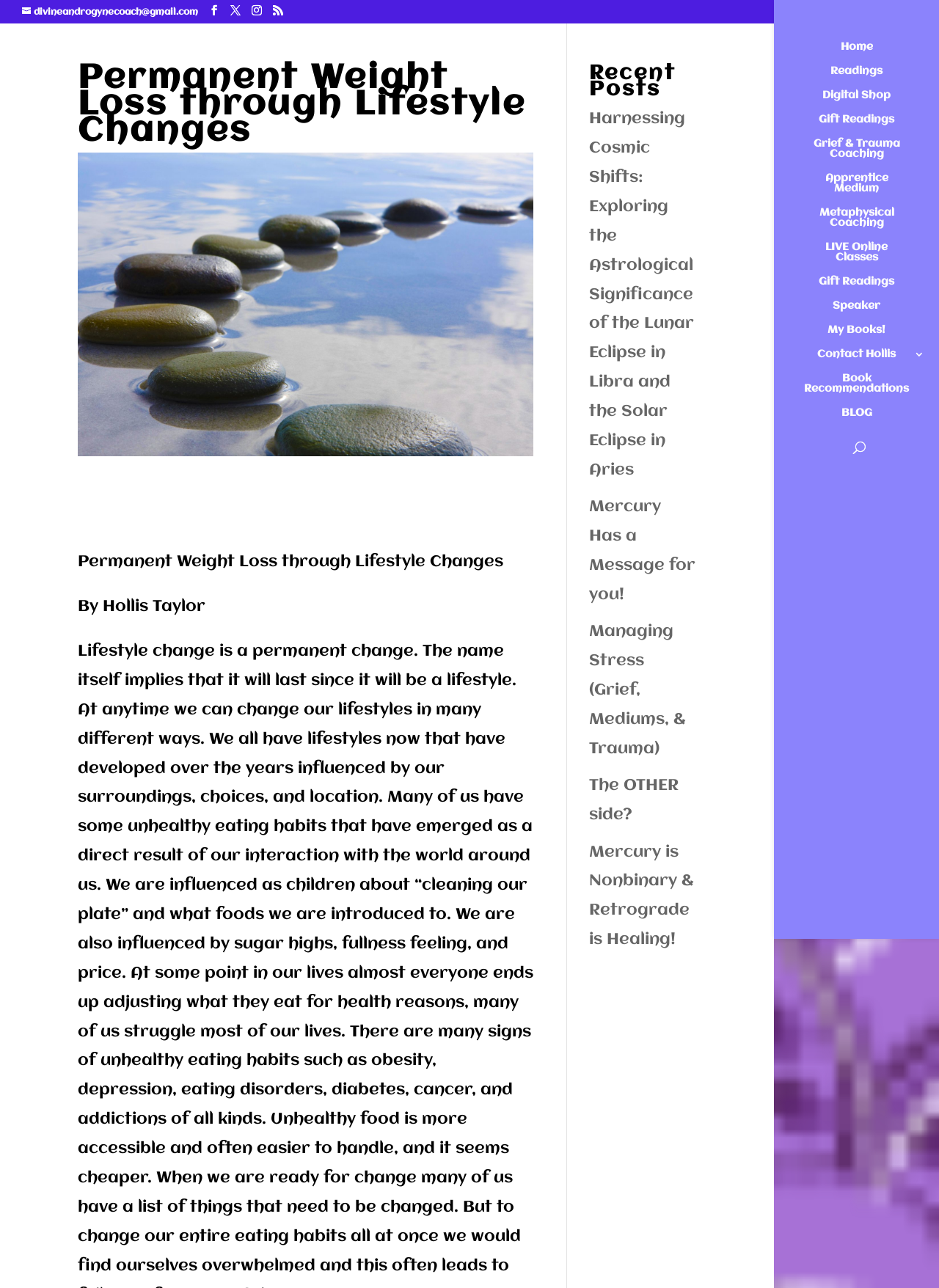Determine the bounding box coordinates of the section I need to click to execute the following instruction: "Search for something". Provide the coordinates as four float numbers between 0 and 1, i.e., [left, top, right, bottom].

[0.855, 0.336, 0.969, 0.359]